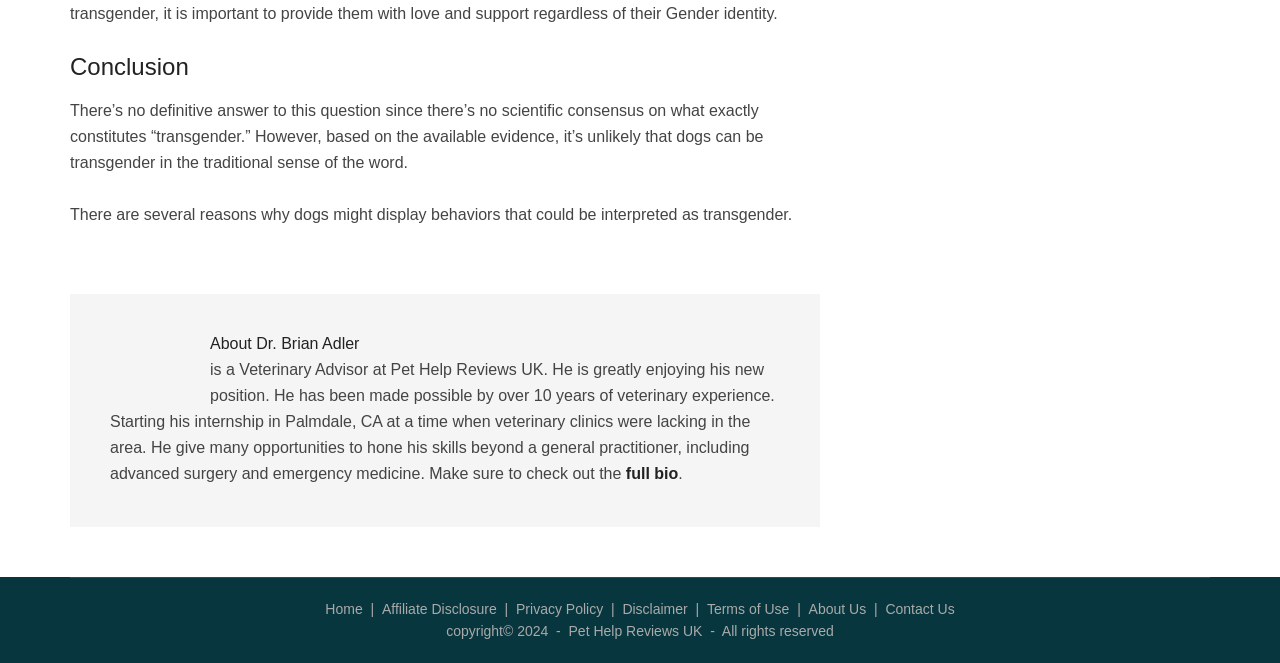Locate the bounding box coordinates of the item that should be clicked to fulfill the instruction: "Go to the 'Next Post →'".

None